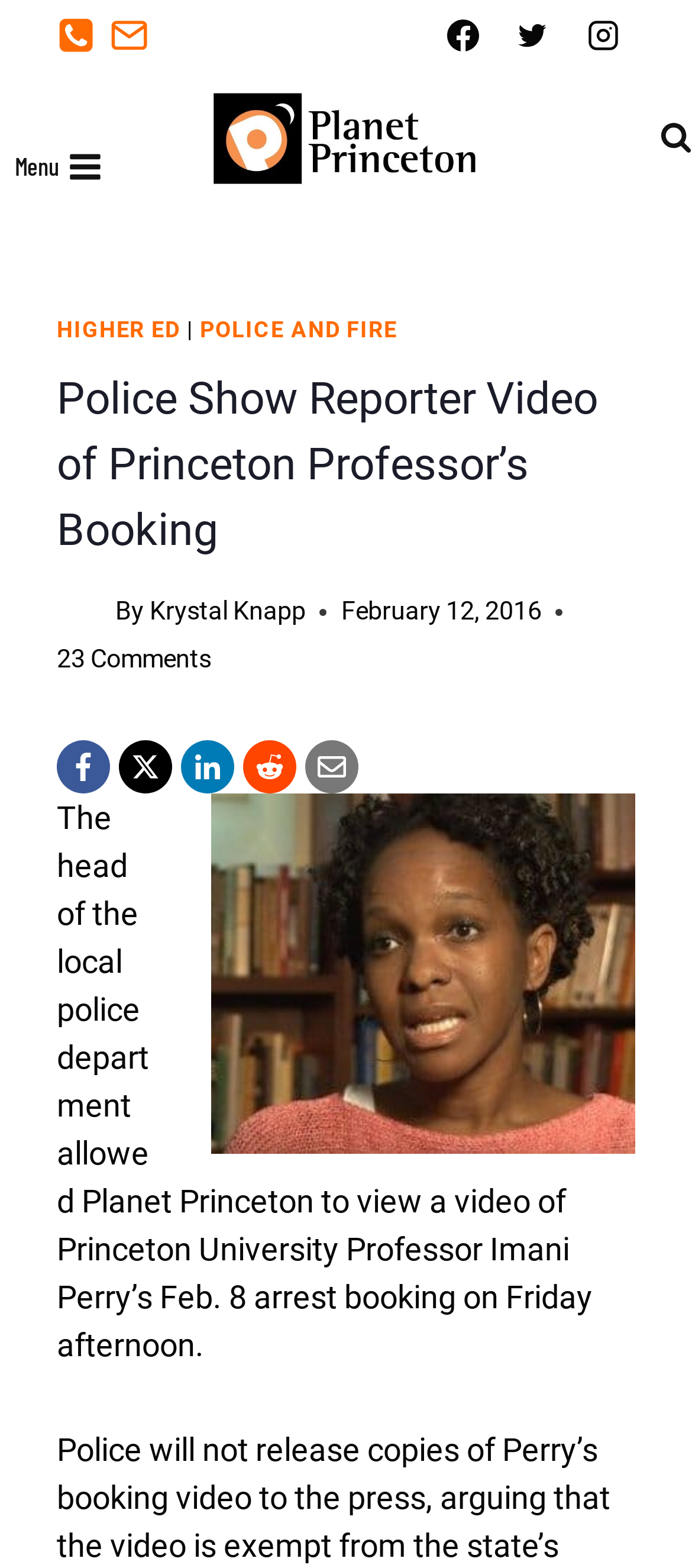How many social media links are available?
Using the image as a reference, answer the question in detail.

The answer can be found by counting the number of social media links available, which are Facebook, Twitter, Instagram, LinkedIn, and Reddit. These links are located at the top and bottom of the webpage.